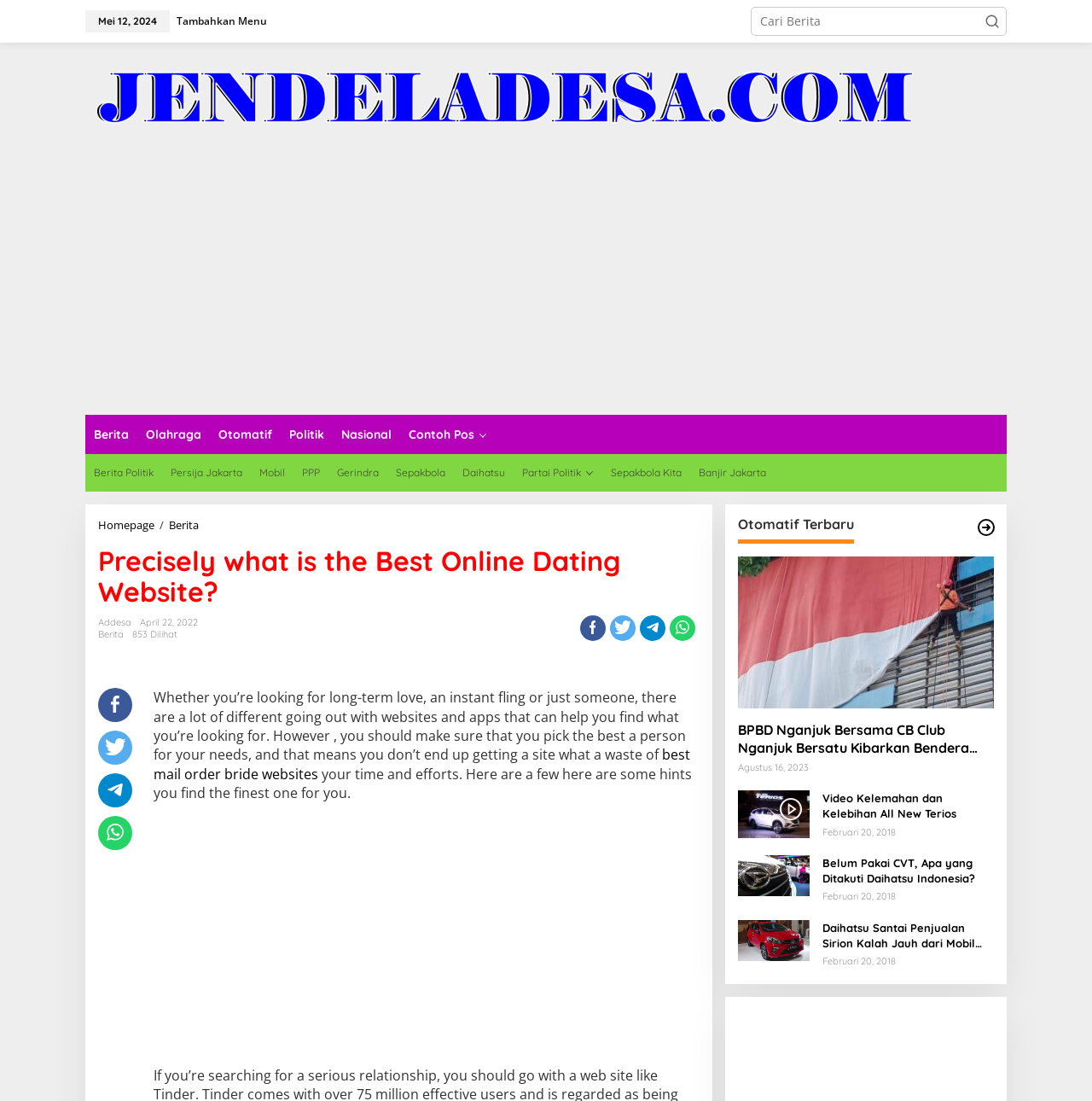Refer to the image and provide a thorough answer to this question:
How many links are there in the 'Otomatif' section?

I counted the number of links in the 'Otomatif' section by looking at the links with text 'Tautan ke: https://jendeladesa.com/category/otomatif/', 'BPBD Nganjuk Bersama CB Club Nganjuk Bersatu Kibarkan Bendera Raksasa di GOR Bung Karno', 'All new terios', 'Video Kelemahan dan Kelebihan All New Terios', and 'Logo daihatsu'.